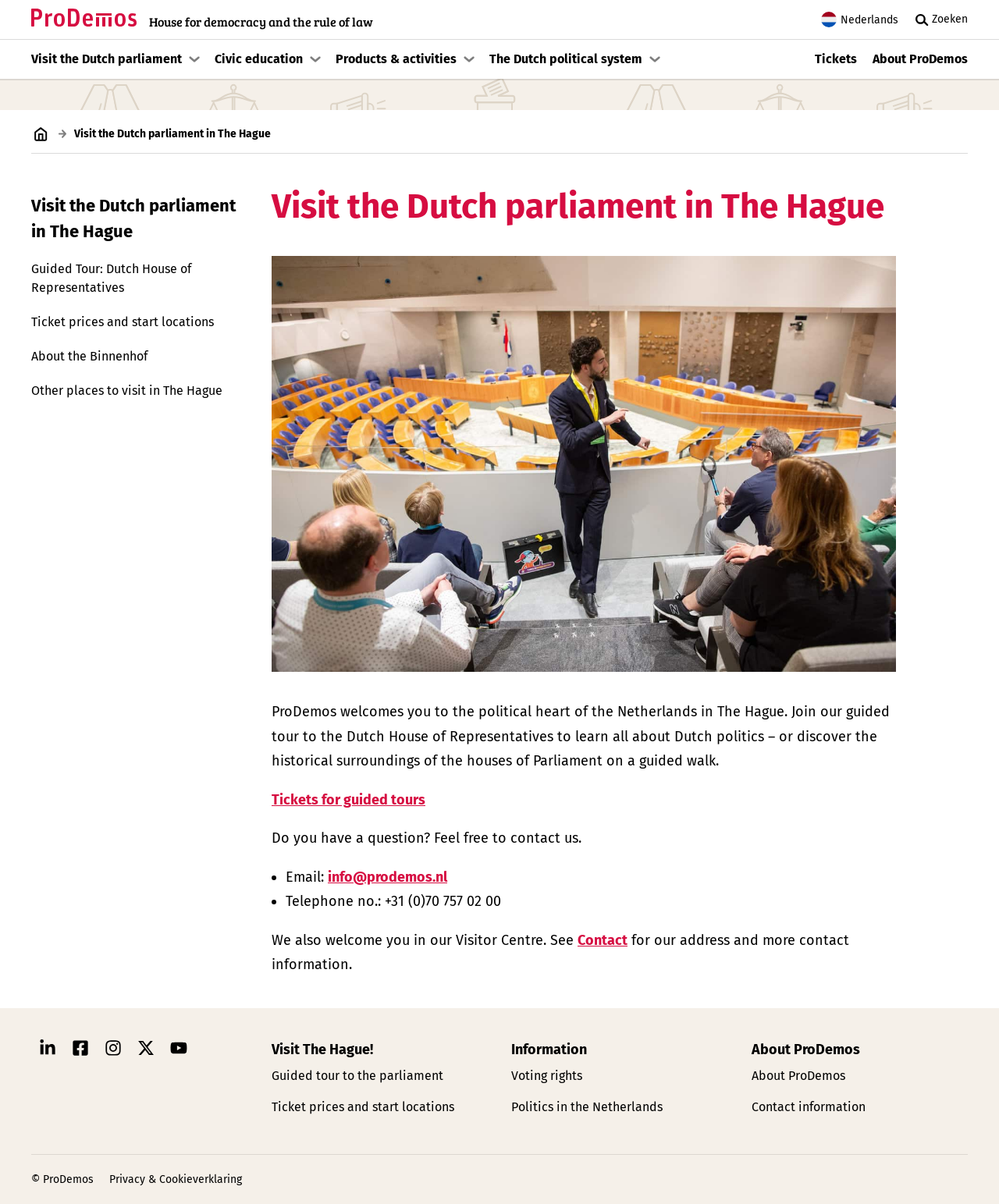What is the location of the parliament?
Refer to the image and give a detailed answer to the question.

The location of the parliament can be inferred from the text 'ProDemos welcomes you to the political heart of the Netherlands in The Hague...' which is located in the main content area of the webpage.